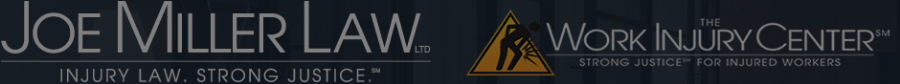Use a single word or phrase to answer the question:
What is the name of the center emphasized in the design?

The Work Injury Center